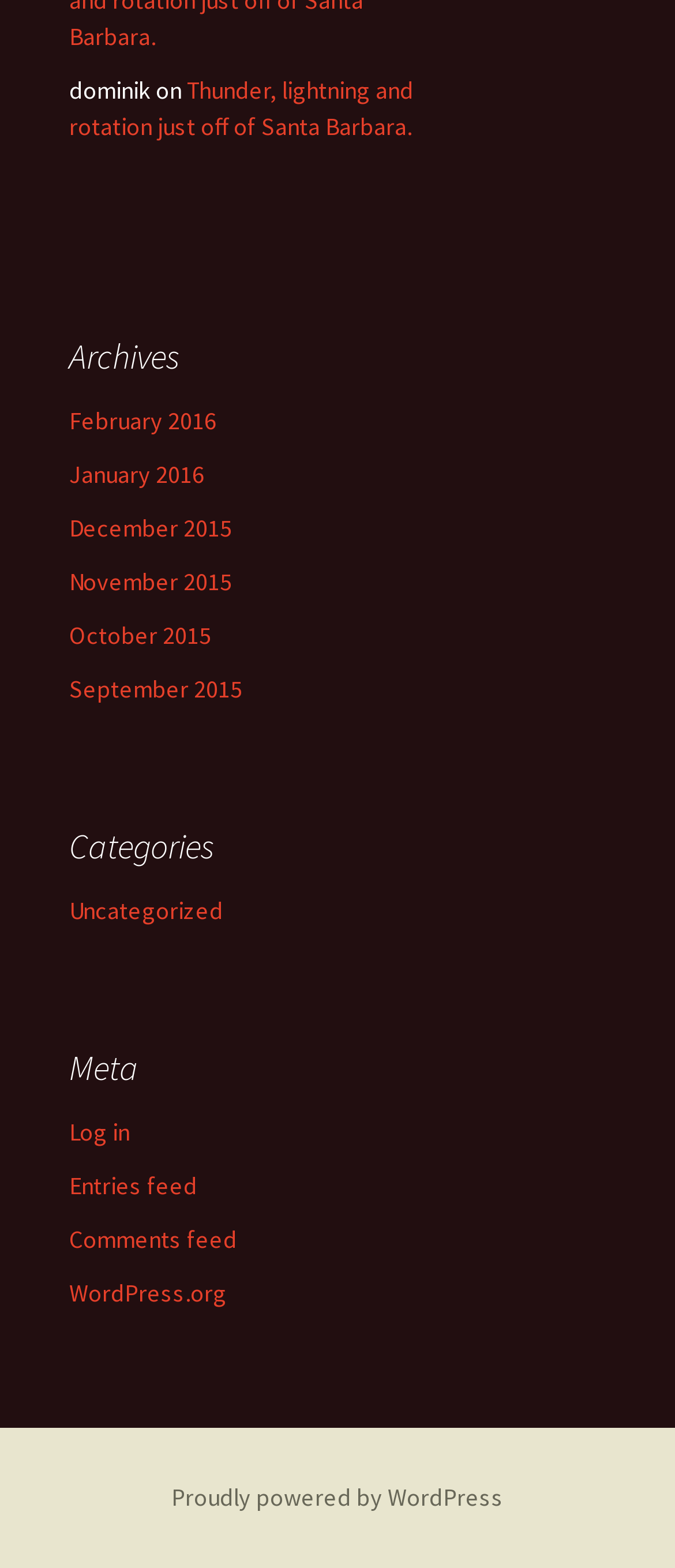Locate the bounding box of the UI element with the following description: "Uncategorized".

[0.103, 0.571, 0.331, 0.591]